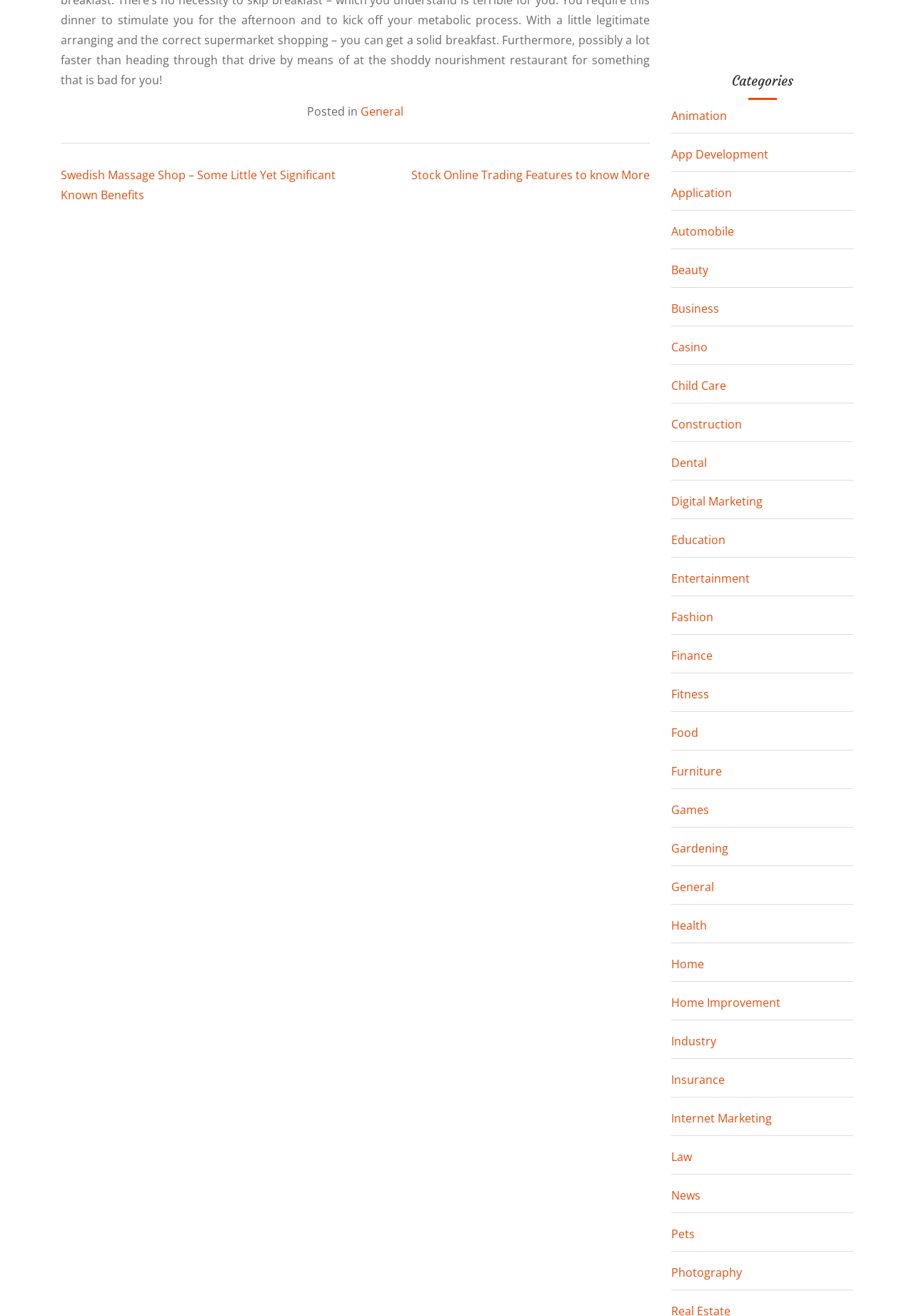For the following element description, predict the bounding box coordinates in the format (top-left x, top-left y, bottom-right x, bottom-right y). All values should be floating point numbers between 0 and 1. Description: Business

[0.734, 0.229, 0.787, 0.241]